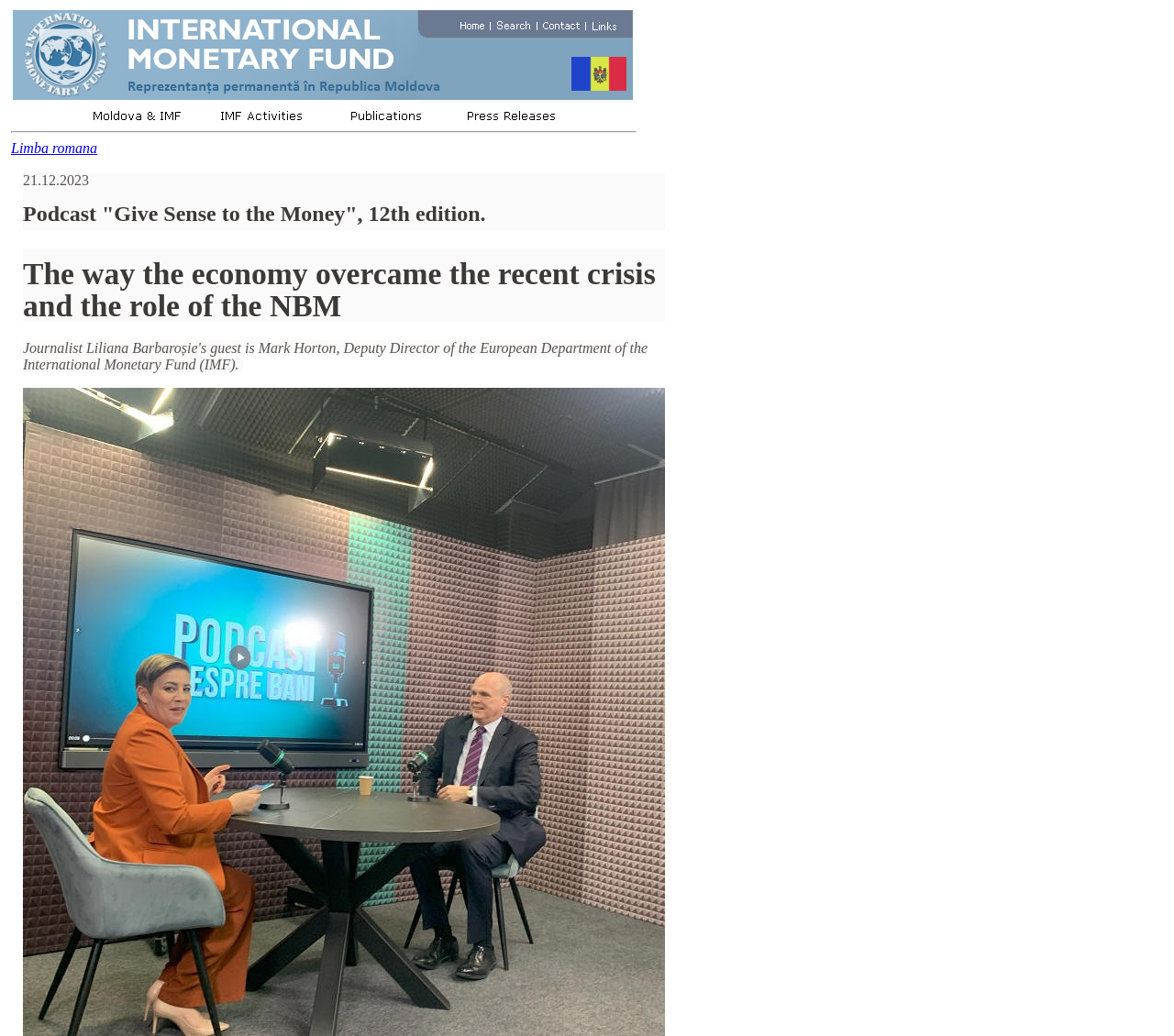How many images are present in the top navigation bar?
Please provide a single word or phrase as your answer based on the screenshot.

5